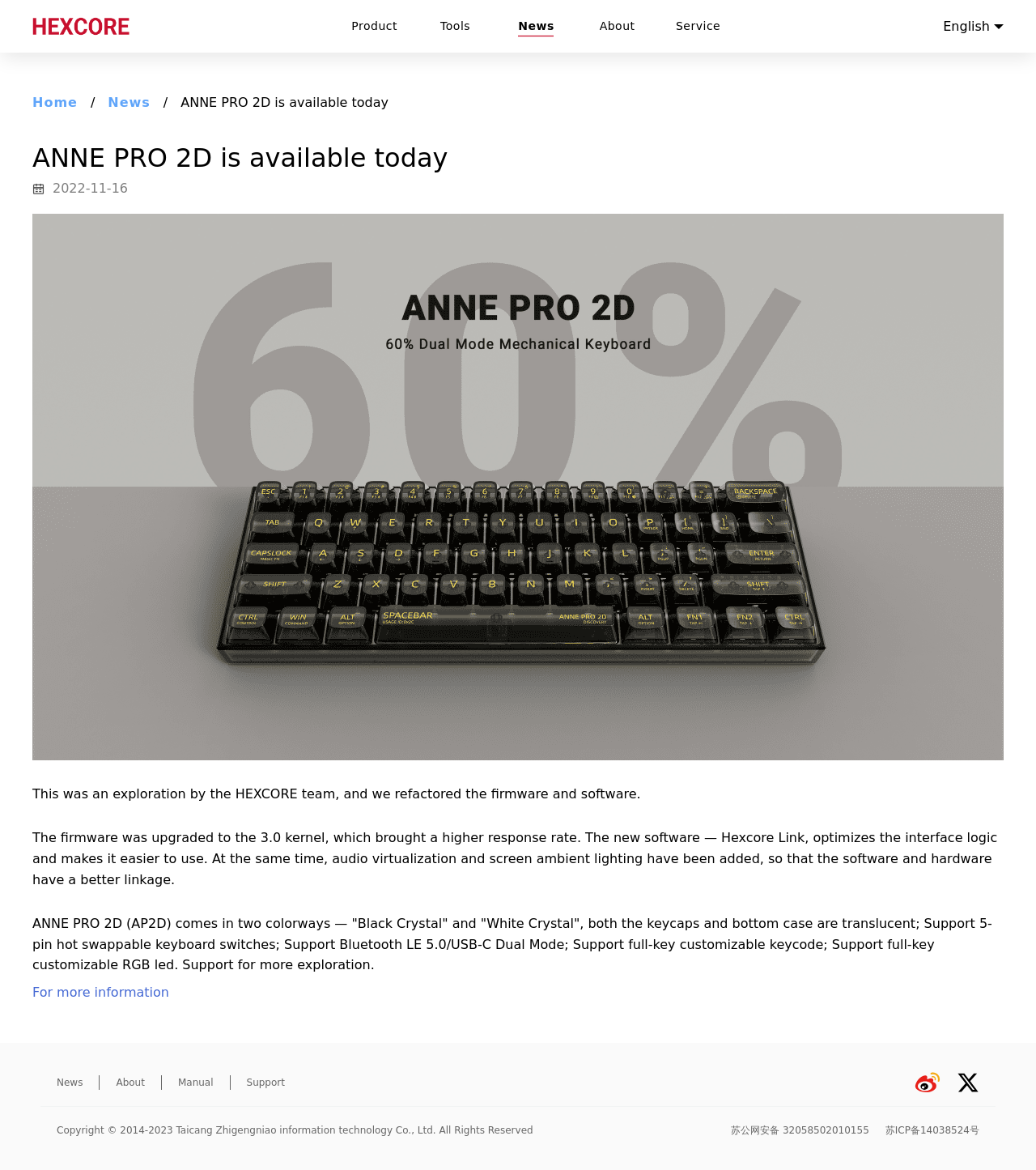Please locate the clickable area by providing the bounding box coordinates to follow this instruction: "View the ANNE PRO 2D product page".

[0.25, 0.087, 0.406, 0.18]